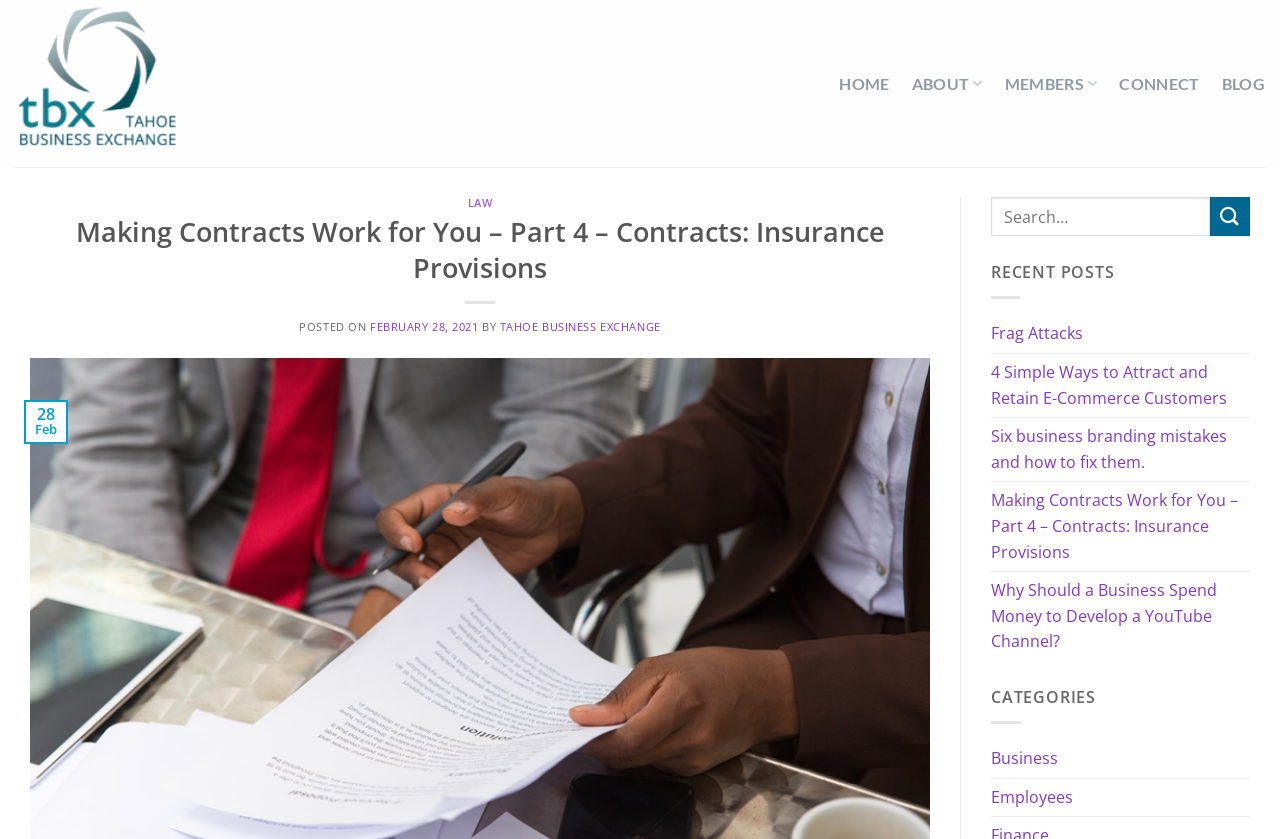What is the name of the website?
Based on the image, provide your answer in one word or phrase.

TBX - Tahoe Business Exchange